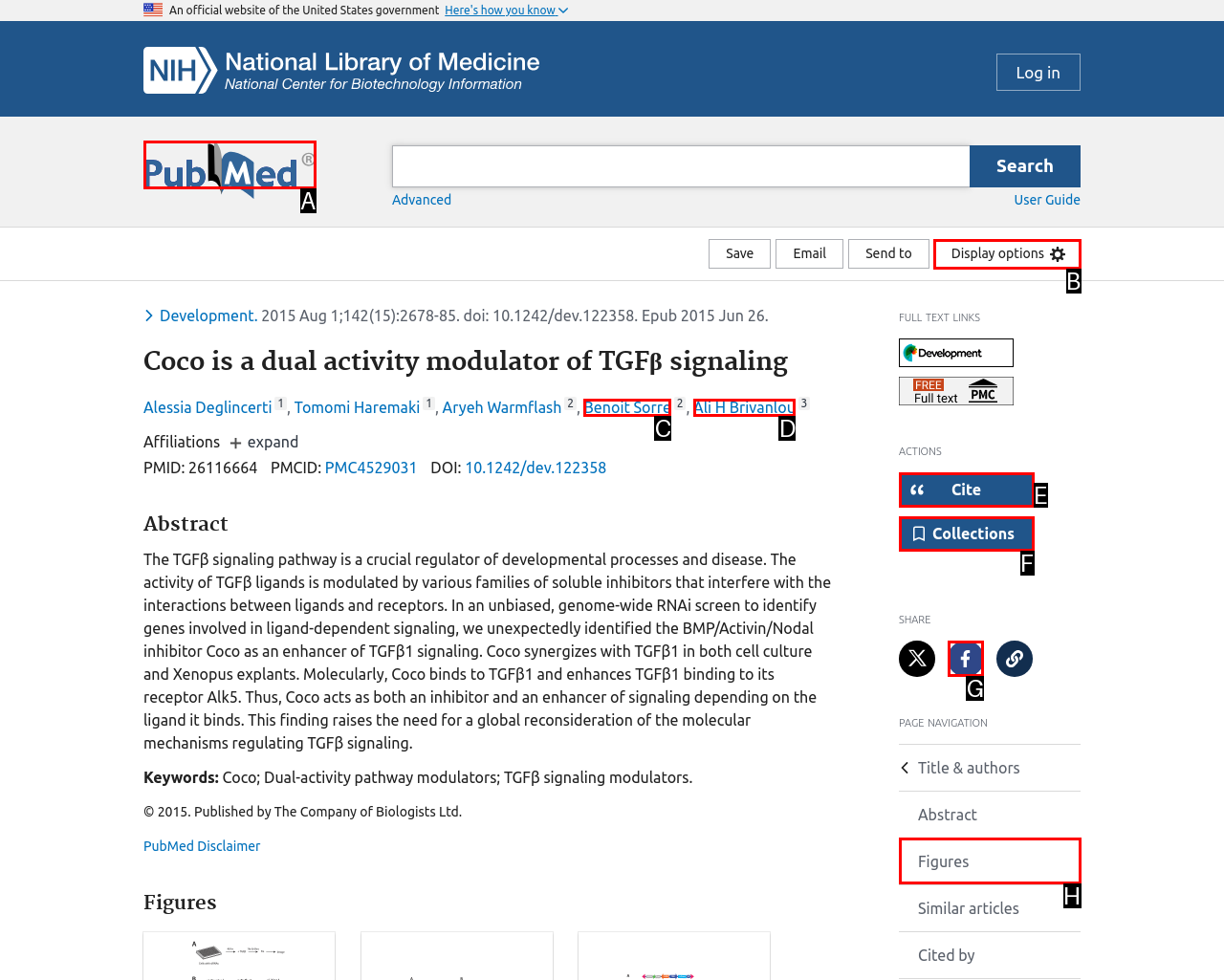Determine the option that best fits the description: Collections
Reply with the letter of the correct option directly.

F